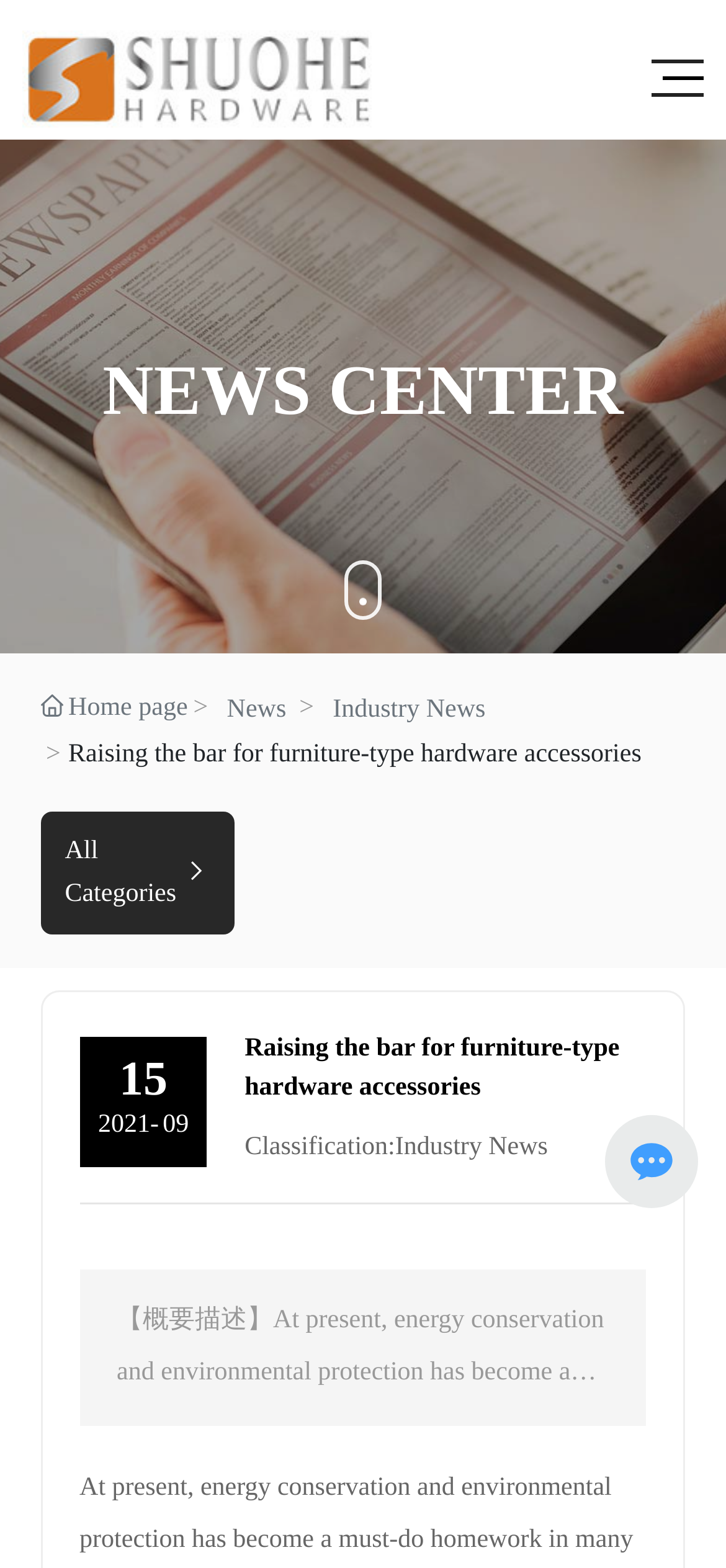What is the category of news on the top right?
Analyze the image and deliver a detailed answer to the question.

I determined the answer by looking at the top right section of the webpage, where I found a link with the text 'Industry News'. This suggests that the category of news being referred to is Industry News.